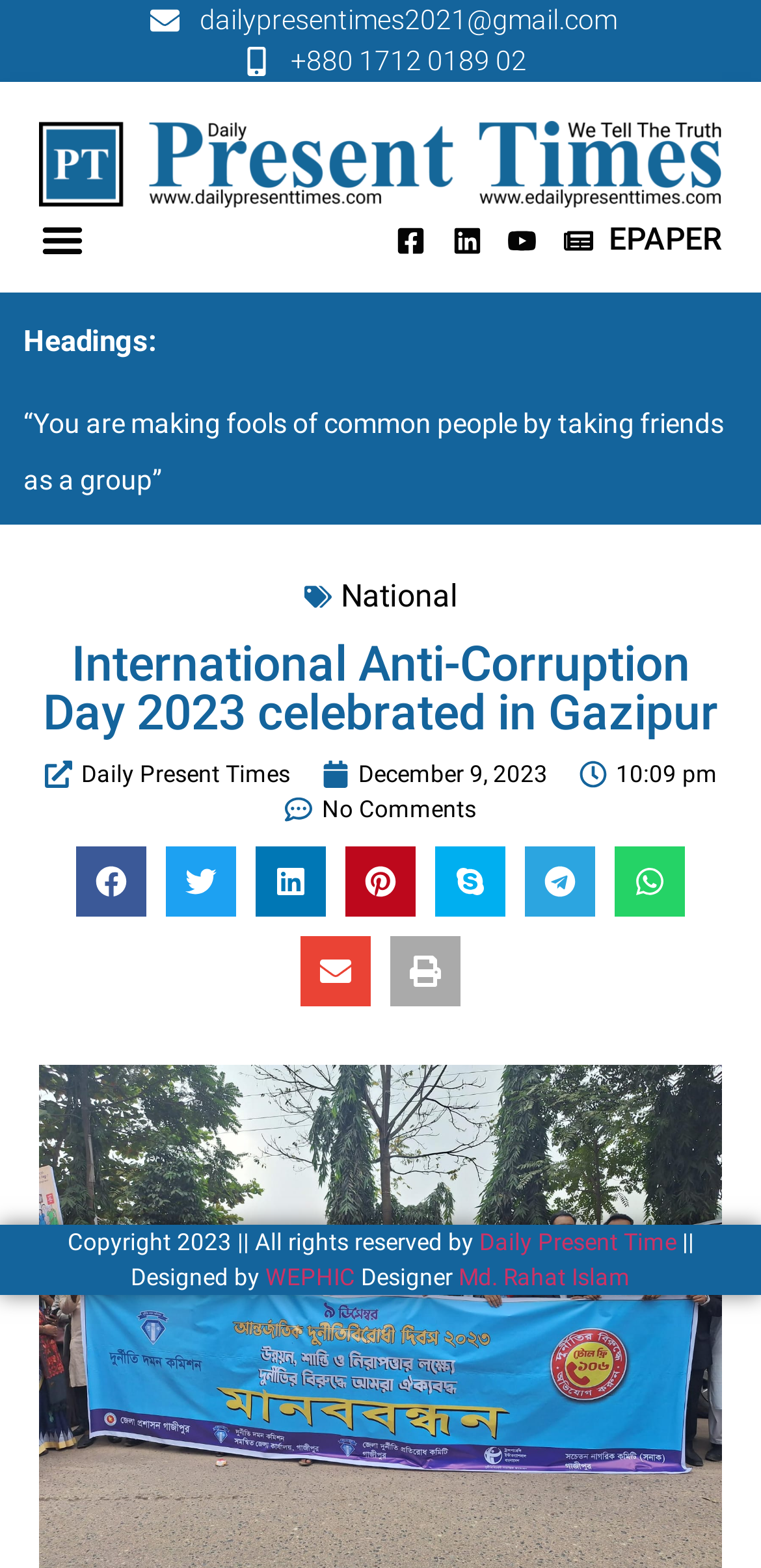What is the name of the designer of the website?
Please answer the question as detailed as possible.

I found the name of the designer by looking at the link element at the bottom of the webpage, which contains the text 'Md. Rahat Islam'.